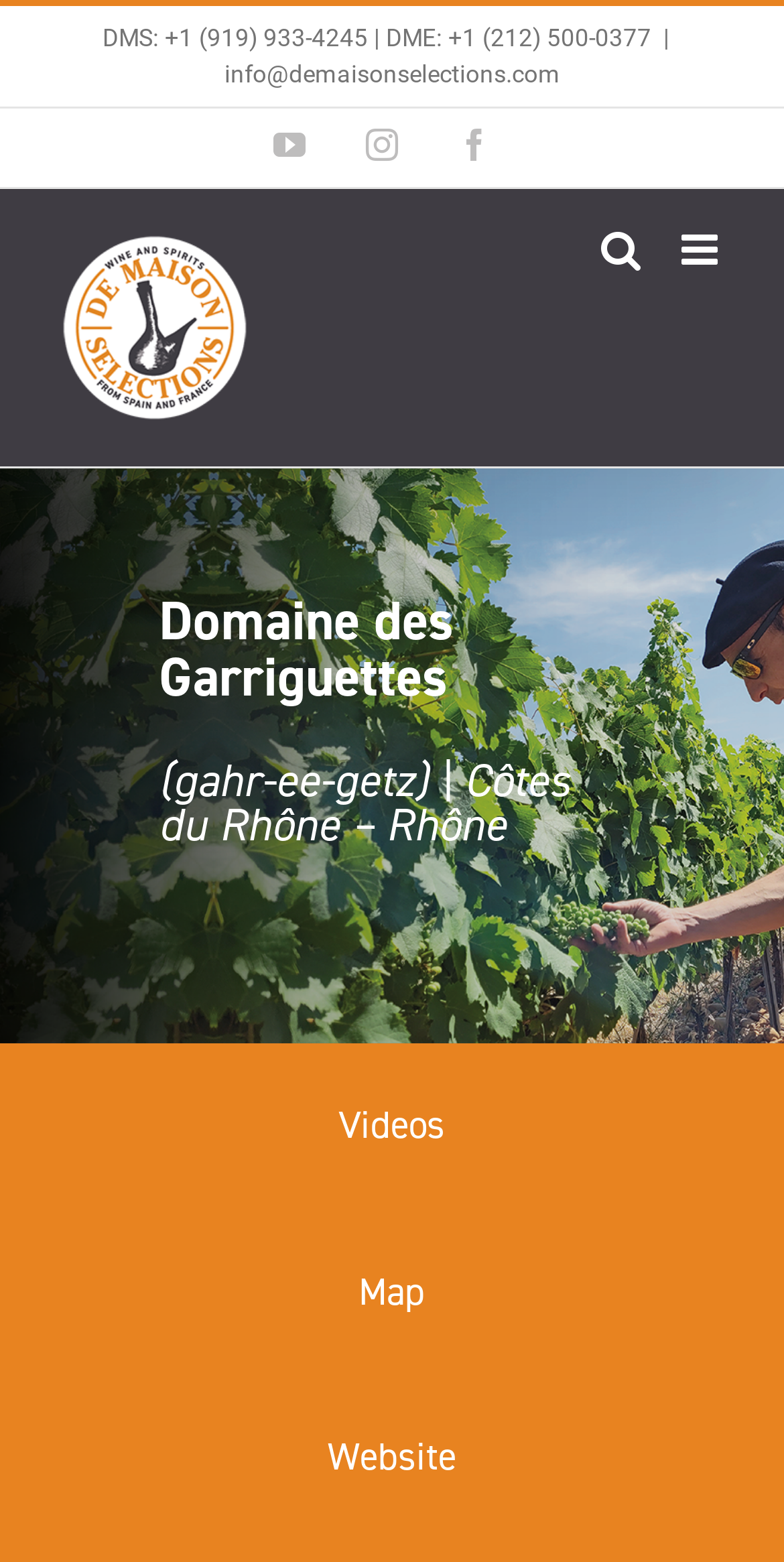How many headings are there in the main section?
Kindly offer a comprehensive and detailed response to the question.

I counted the number of headings in the main section of the webpage by looking at the elements with the 'heading' type. I found headings for 'Domaine des Garriguettes', 'Videos', 'Map', and 'Website', which makes a total of 4 headings.